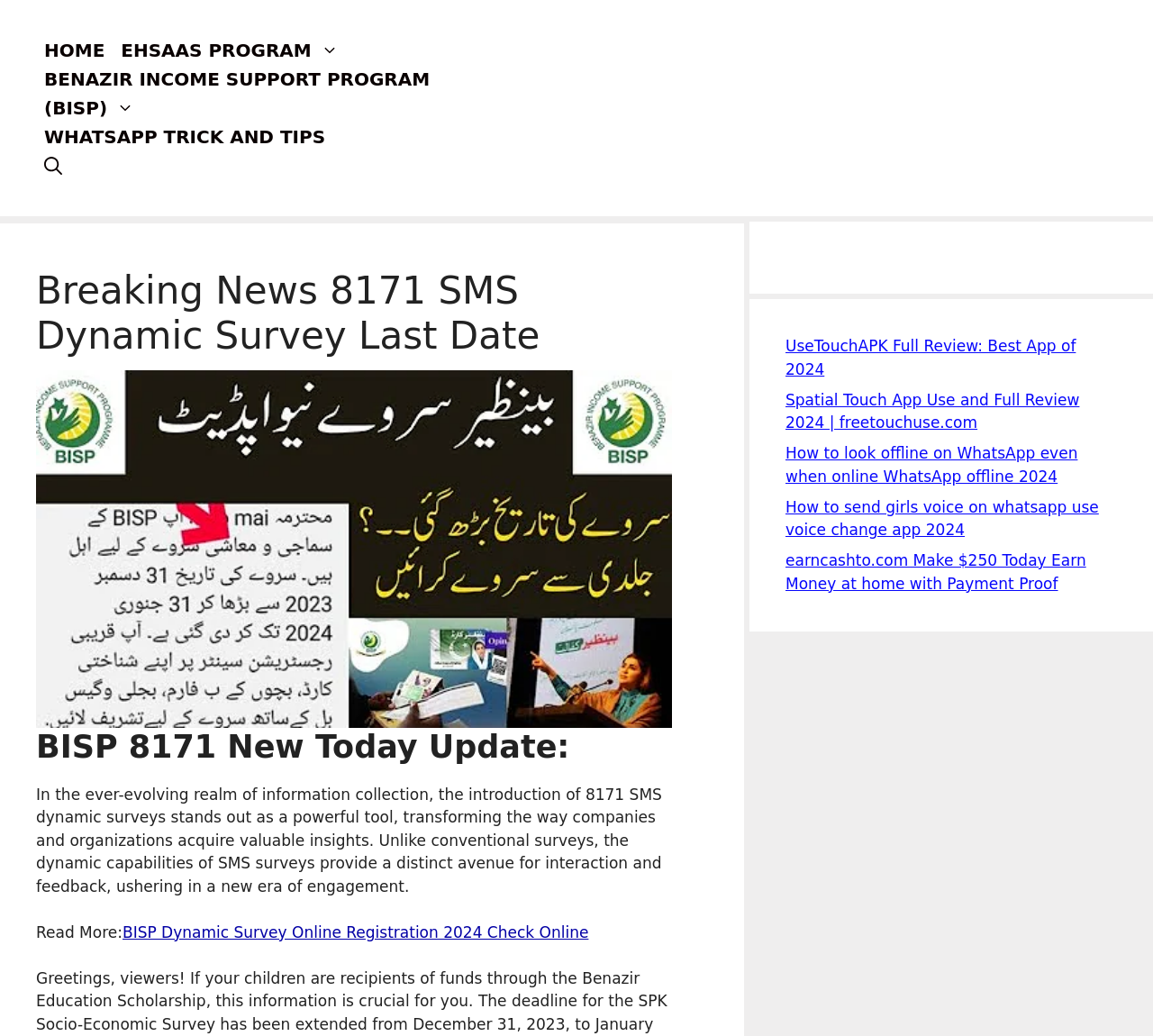Find the bounding box coordinates for the area you need to click to carry out the instruction: "Learn how to send girls voice on whatsapp". The coordinates should be four float numbers between 0 and 1, indicated as [left, top, right, bottom].

[0.681, 0.48, 0.953, 0.52]